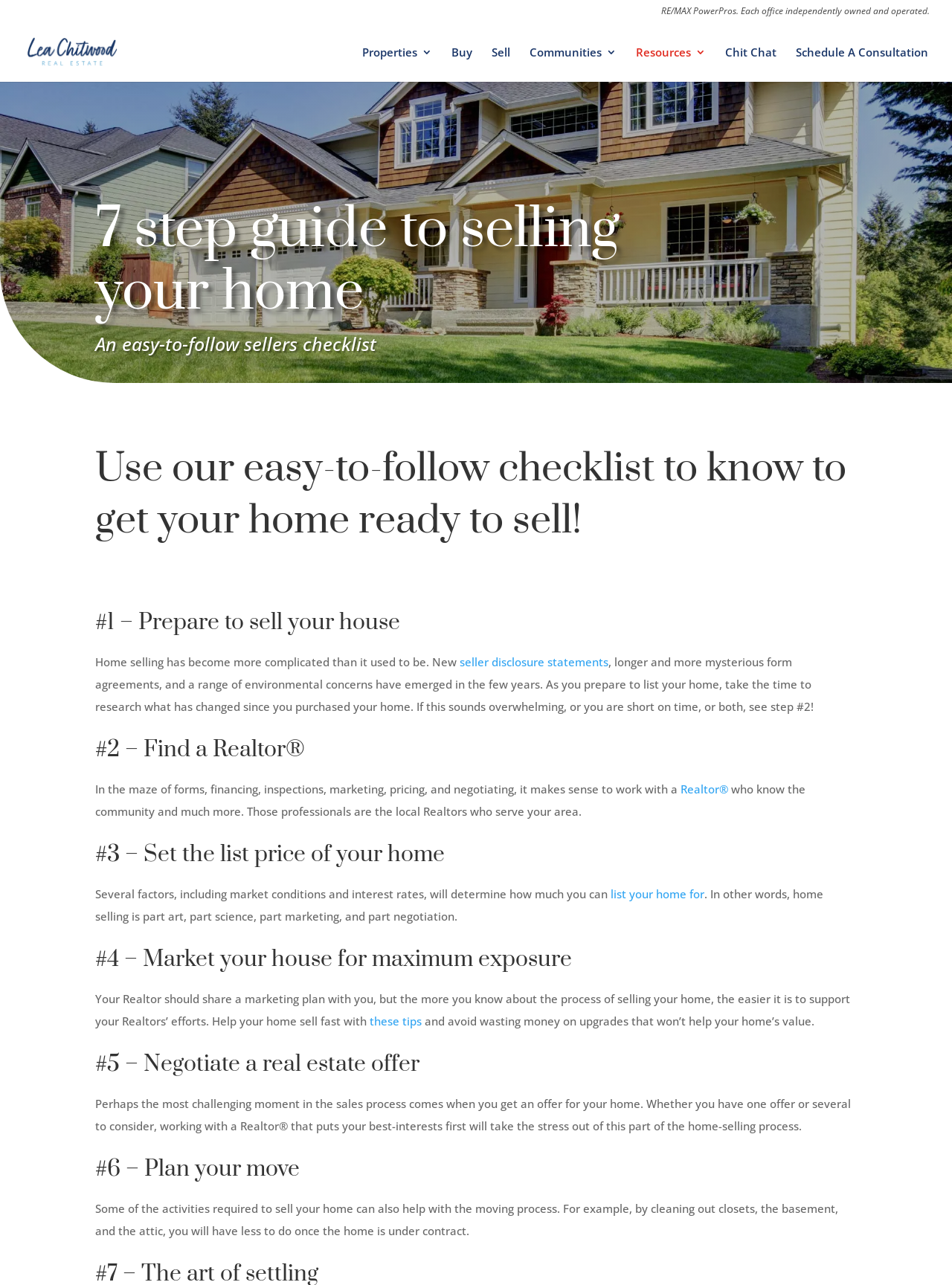How many steps are provided in the guide to selling a home?
Please provide a comprehensive answer based on the information in the image.

The webpage provides a 7-step guide to selling a home, which includes preparing to sell, finding a Realtor, setting the list price, marketing the house, negotiating an offer, planning a move, and other related information.